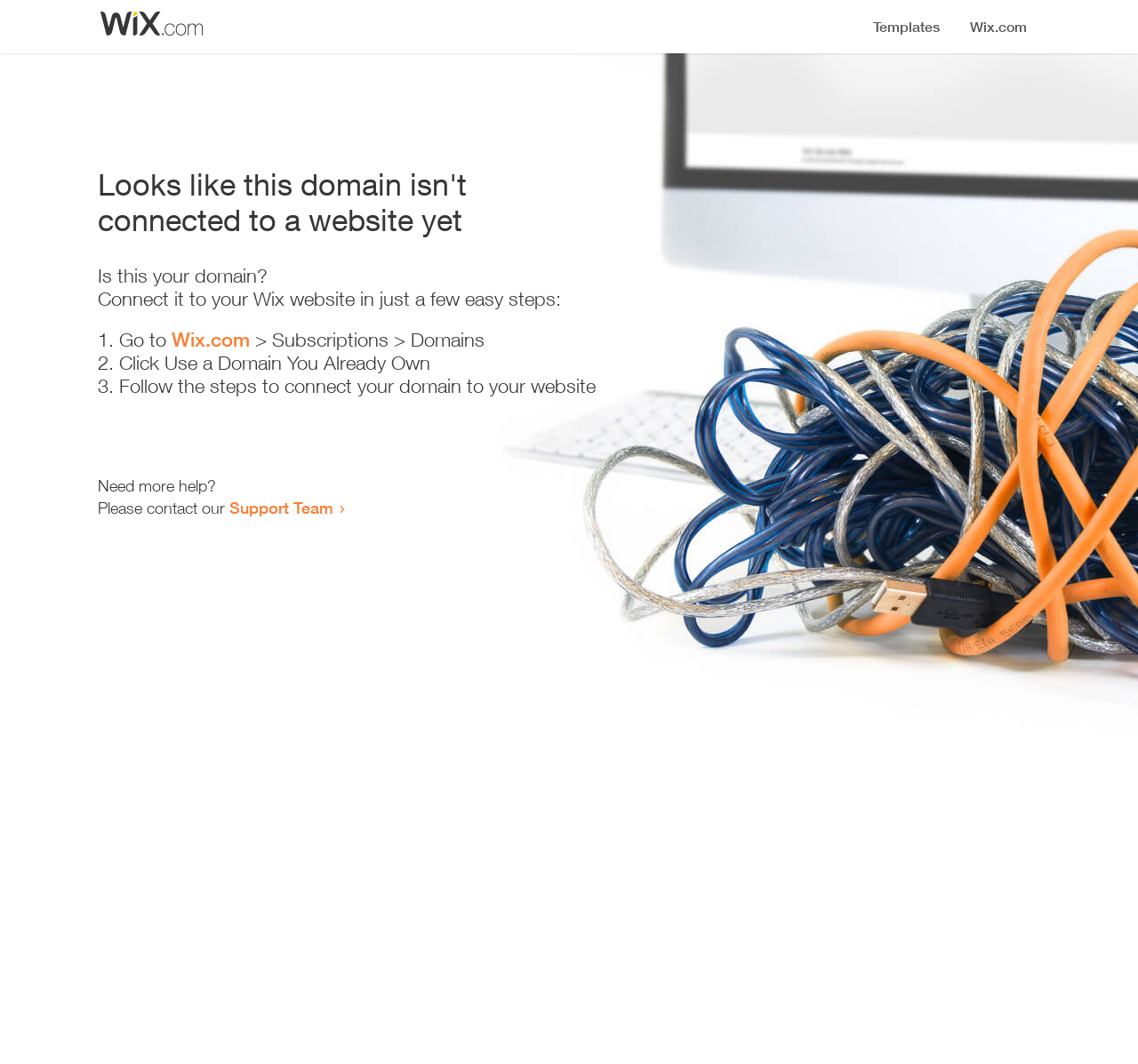Please locate and retrieve the main header text of the webpage.

Looks like this domain isn't
connected to a website yet